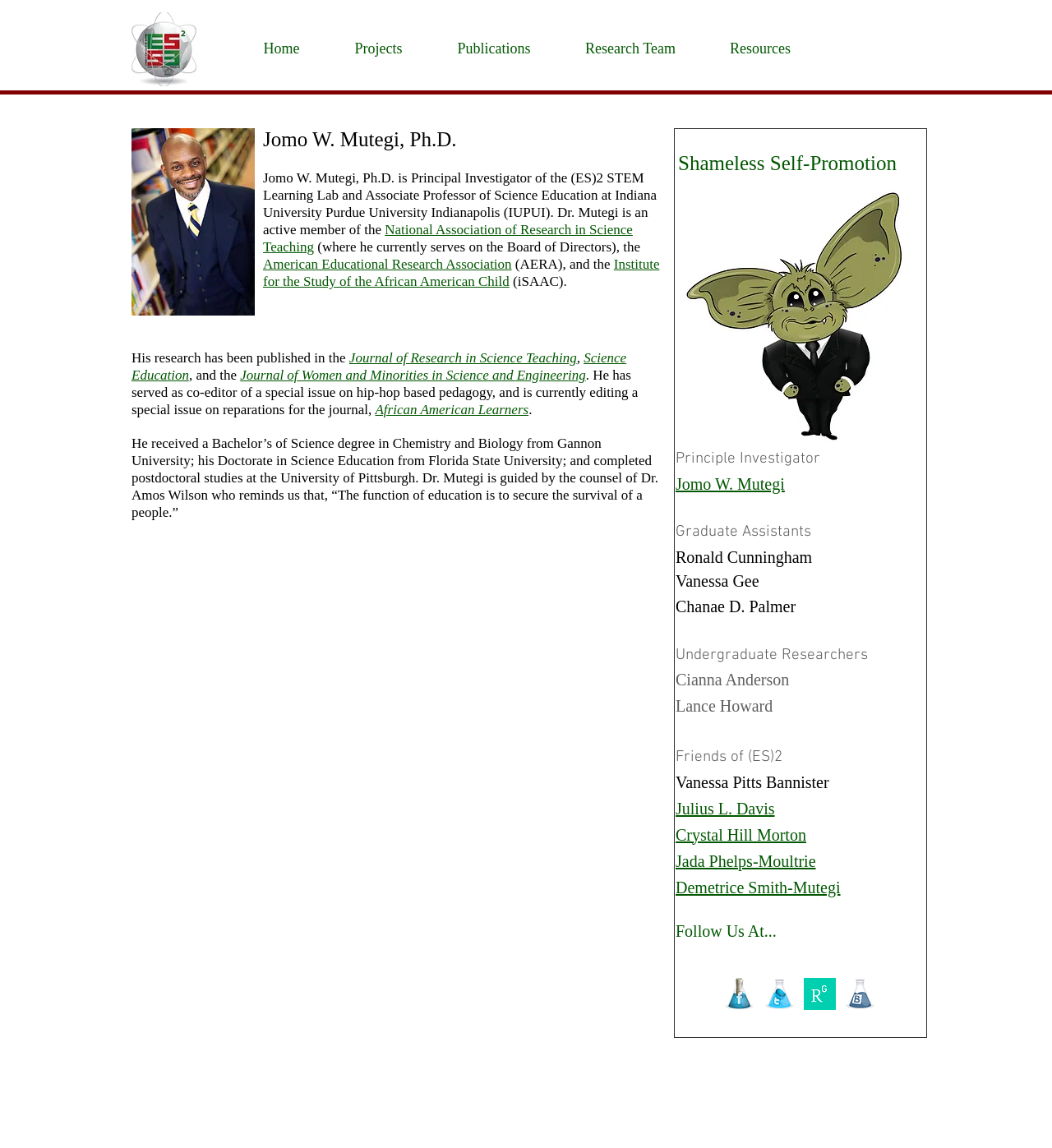Determine the bounding box coordinates of the region to click in order to accomplish the following instruction: "View the profile of Jomo W. Mutegi". Provide the coordinates as four float numbers between 0 and 1, specifically [left, top, right, bottom].

[0.642, 0.414, 0.746, 0.431]